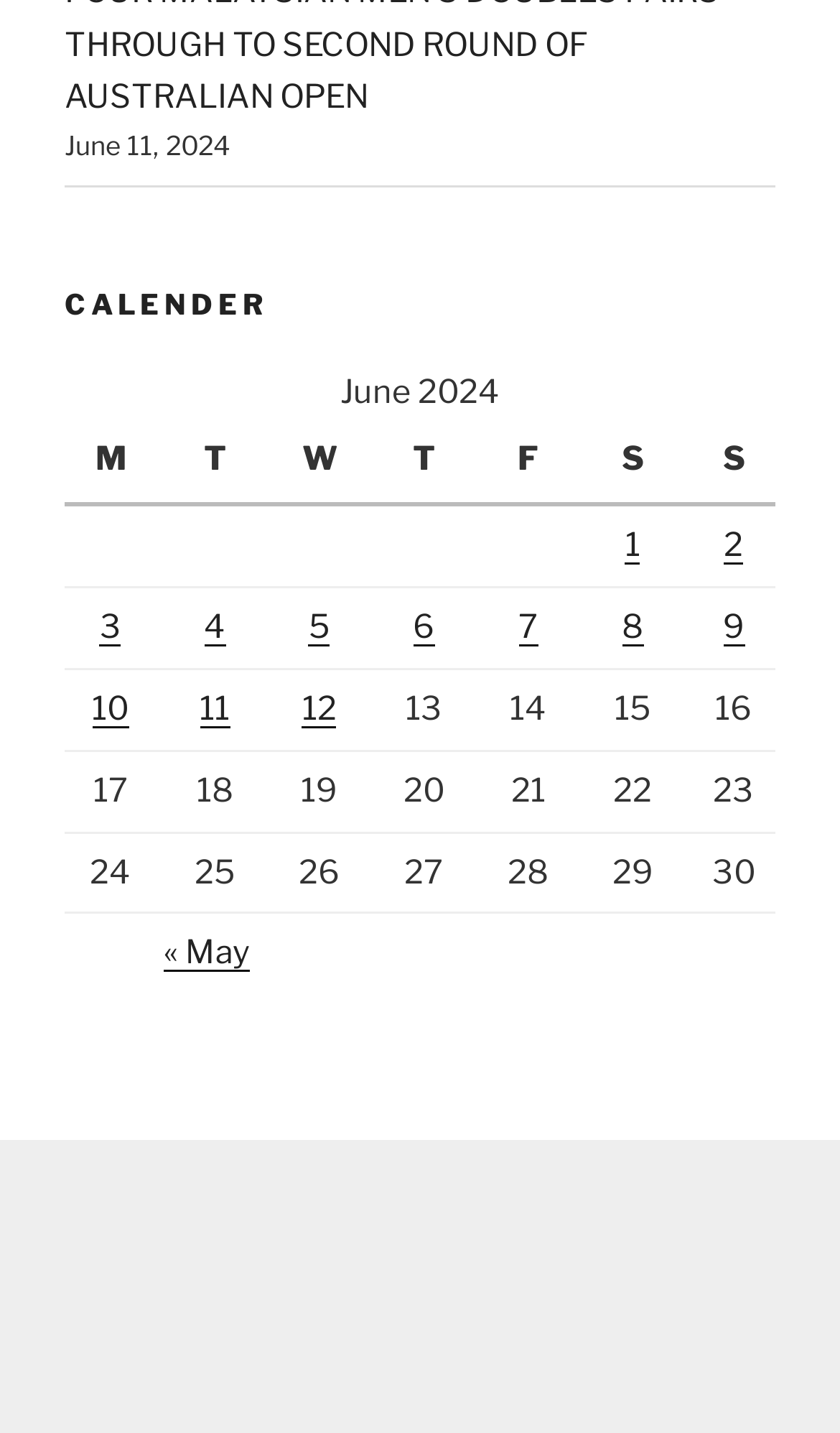Give a short answer to this question using one word or a phrase:
What is the navigation option to view the previous month?

« May